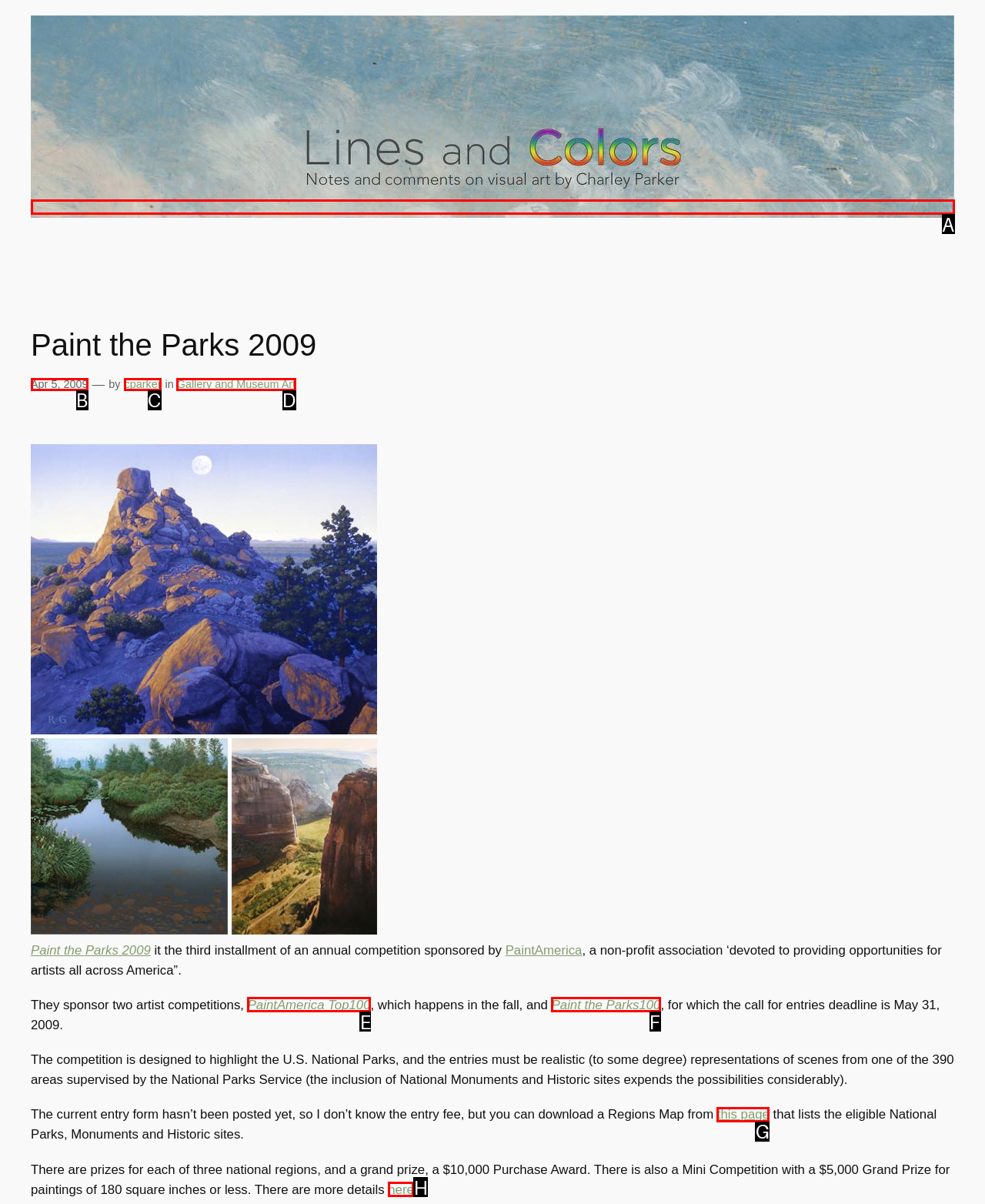Tell me which one HTML element I should click to complete the following task: Get more information about the competition Answer with the option's letter from the given choices directly.

H